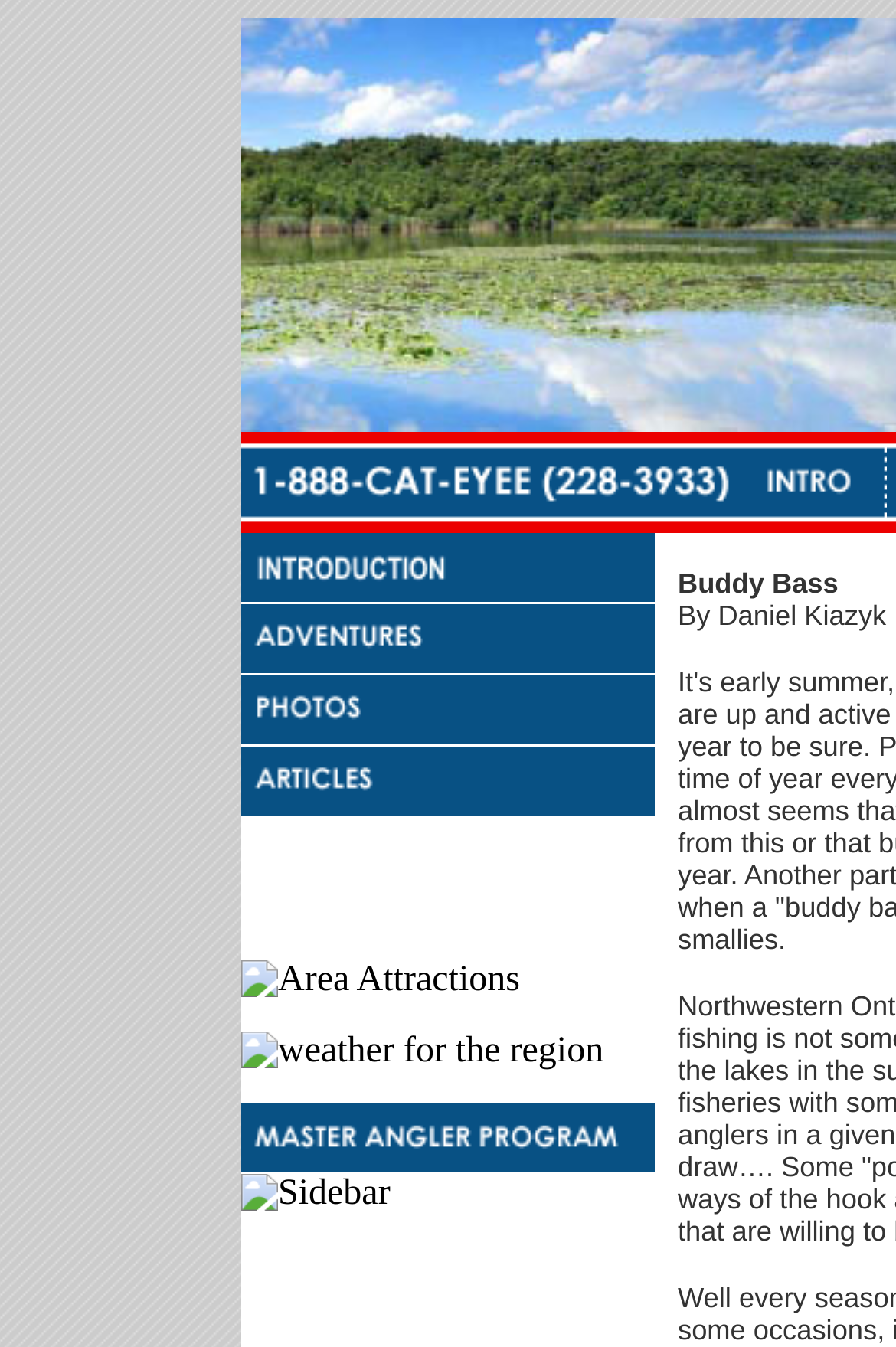What type of content is available on the page? From the image, respond with a single word or brief phrase.

Apparel